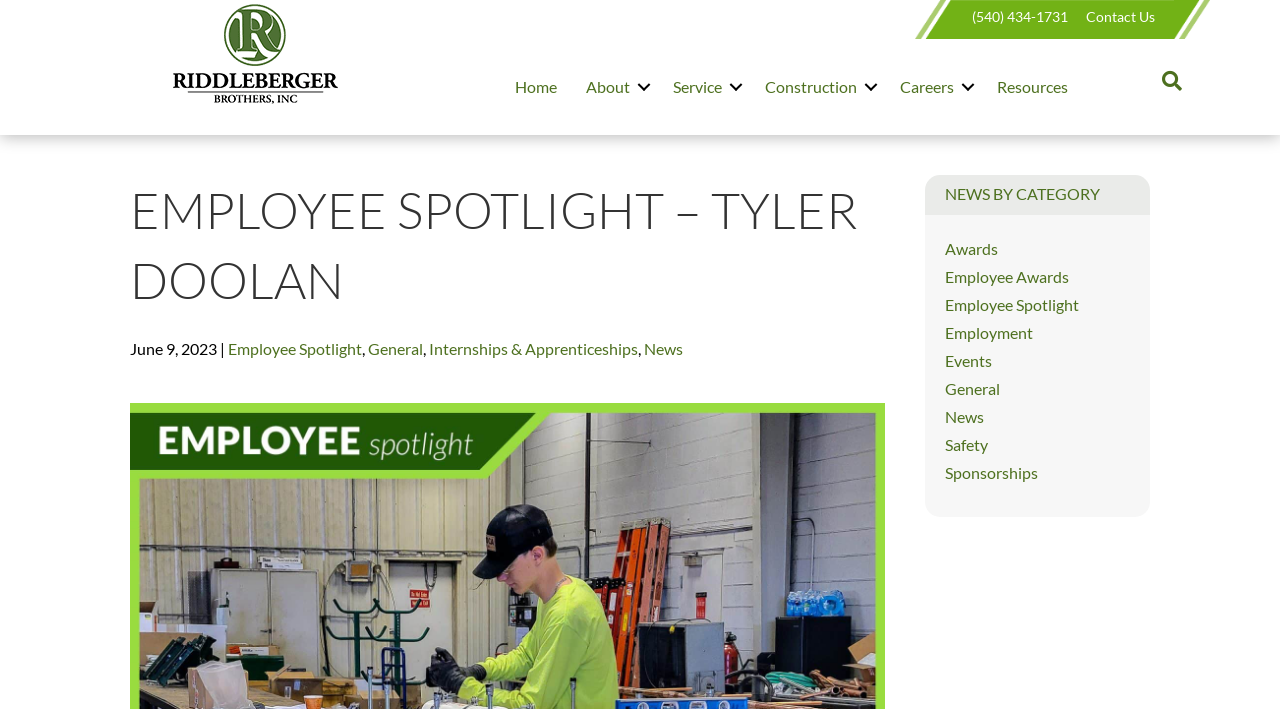Given the description of a UI element: "Internships & Apprenticeships", identify the bounding box coordinates of the matching element in the webpage screenshot.

[0.335, 0.478, 0.498, 0.505]